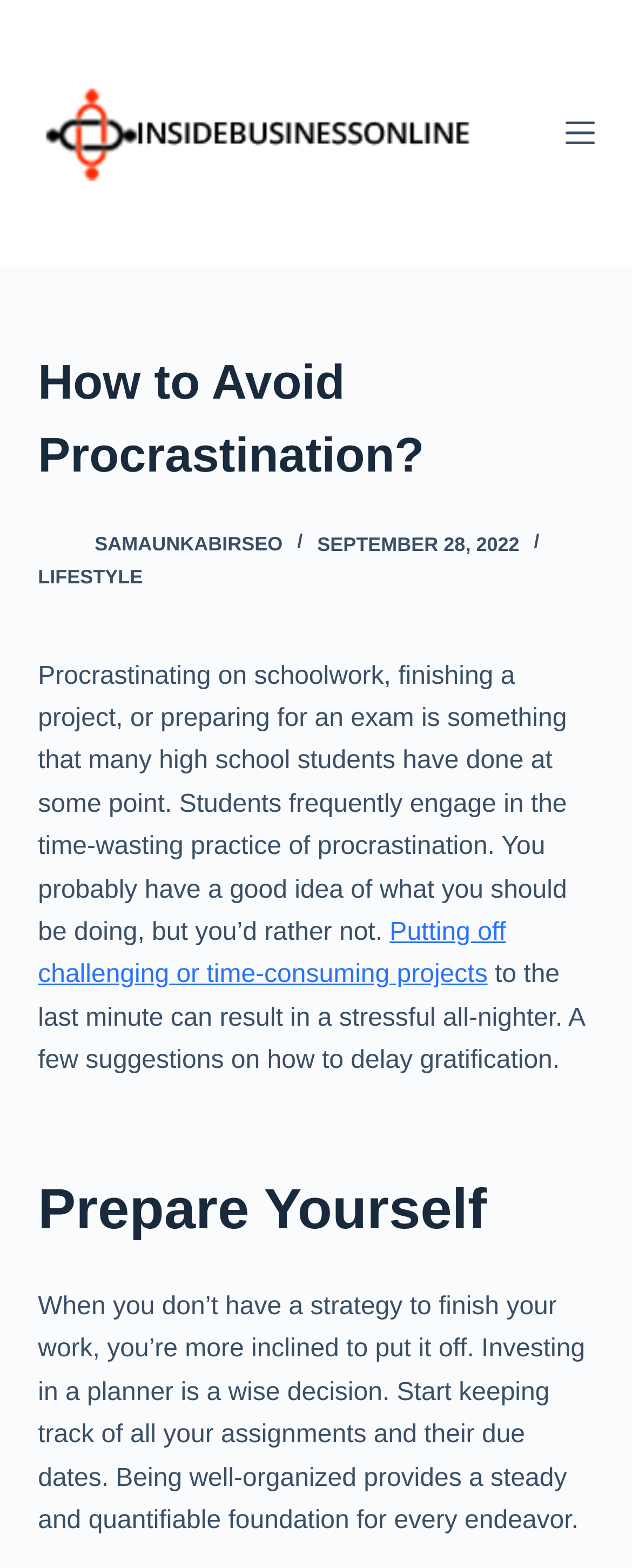Identify the bounding box coordinates for the UI element described as: "Skip to content". The coordinates should be provided as four floats between 0 and 1: [left, top, right, bottom].

[0.0, 0.0, 0.103, 0.021]